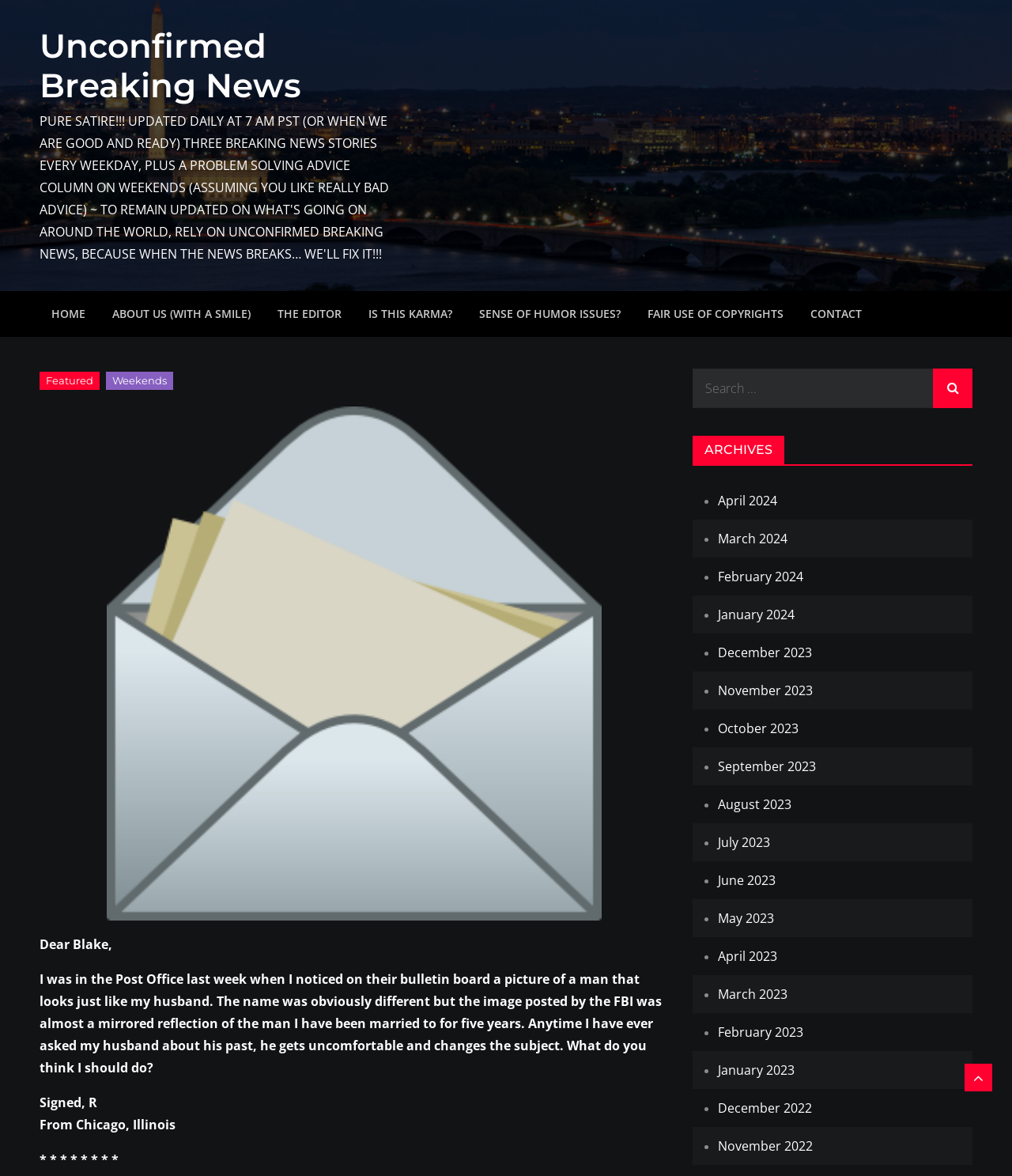Please extract the title of the webpage.

Unconfirmed Breaking News